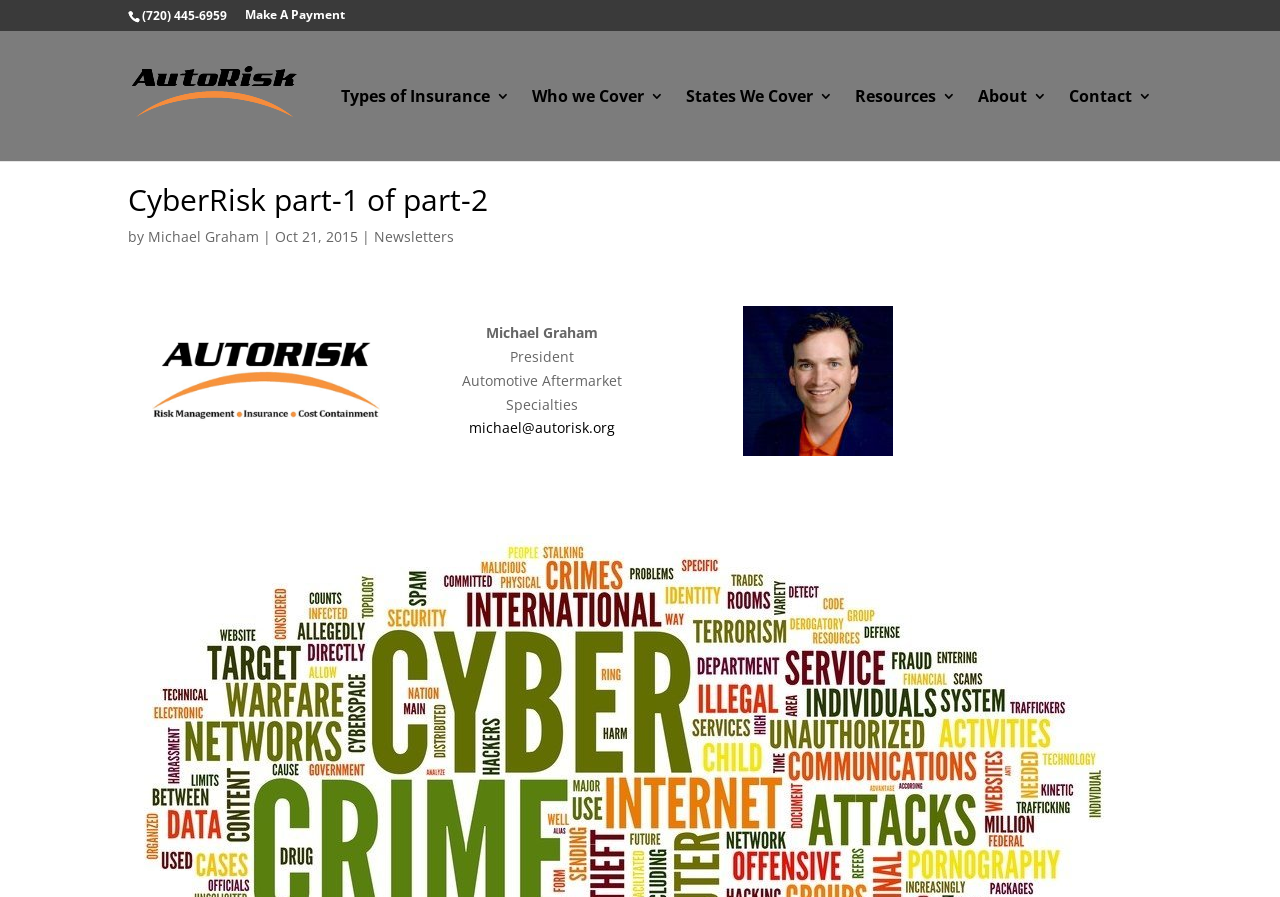Using the element description provided, determine the bounding box coordinates in the format (top-left x, top-left y, bottom-right x, bottom-right y). Ensure that all values are floating point numbers between 0 and 1. Element description: Types of Insurance

[0.266, 0.099, 0.398, 0.179]